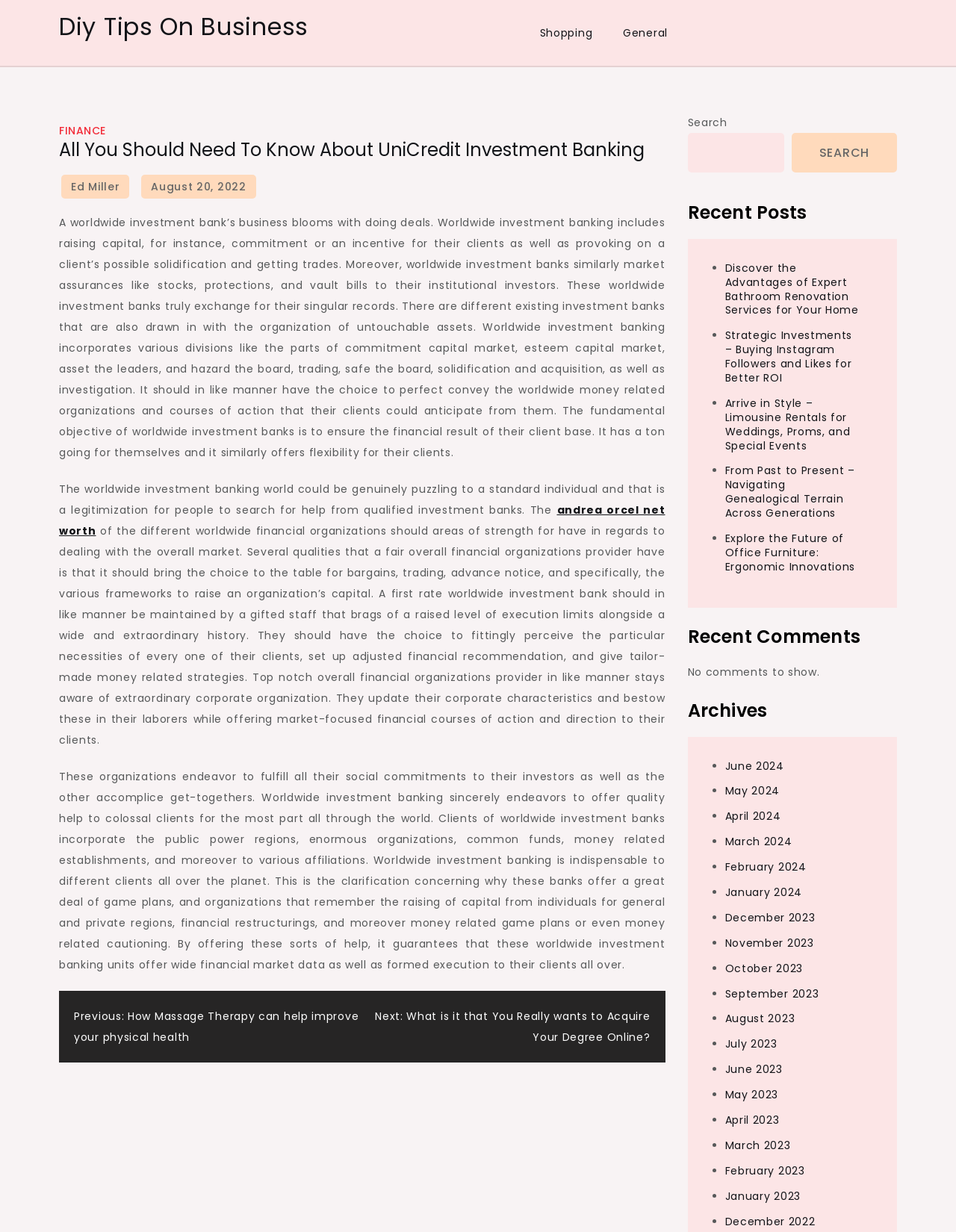What is the date of publication of the article?
Look at the webpage screenshot and answer the question with a detailed explanation.

The link 'August 20, 2022' is present below the heading, indicating that the article was published on August 20, 2022.